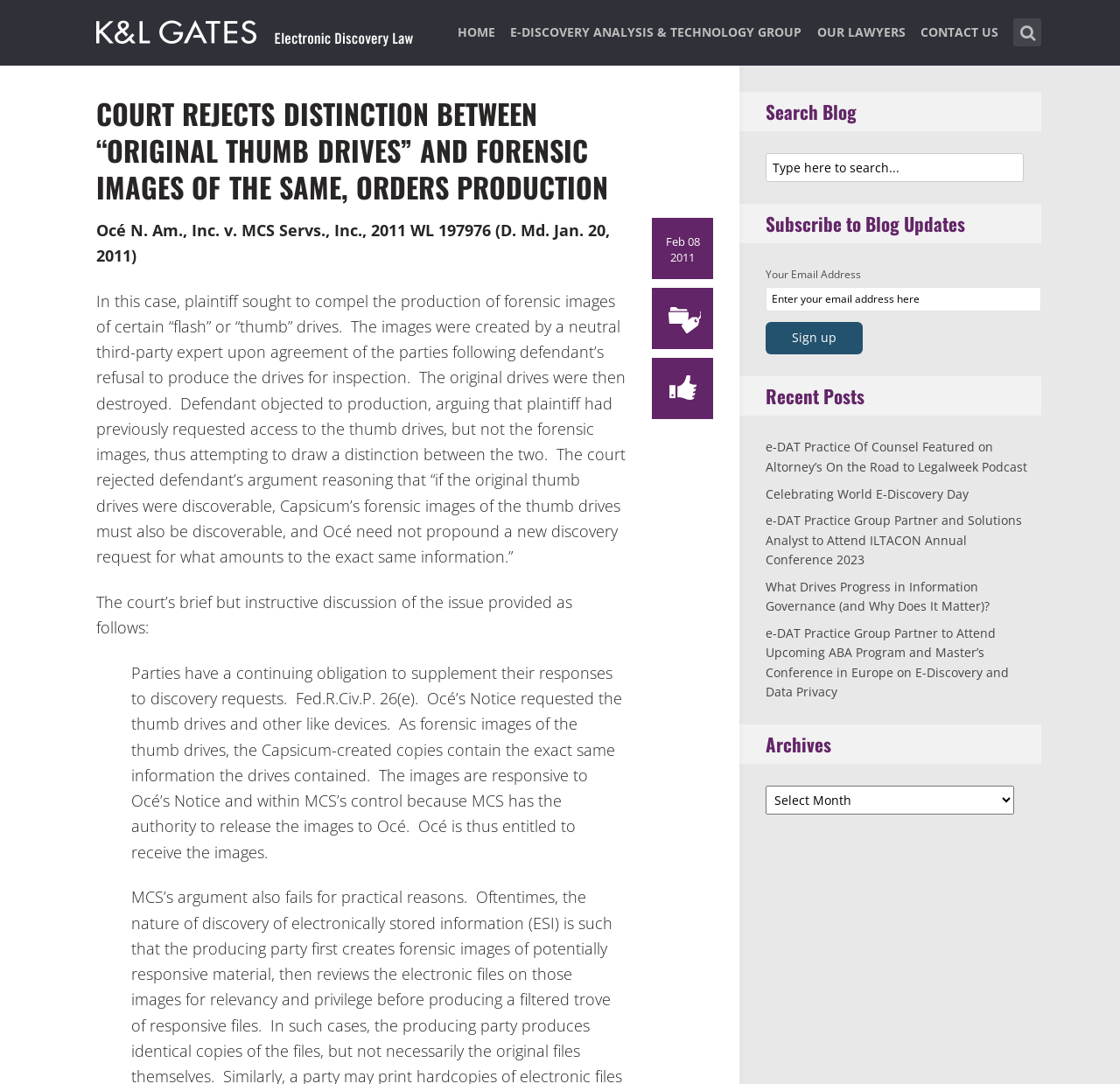What is the name of the law firm mentioned in the court case?
Based on the image, respond with a single word or phrase.

Océ N. Am., Inc.